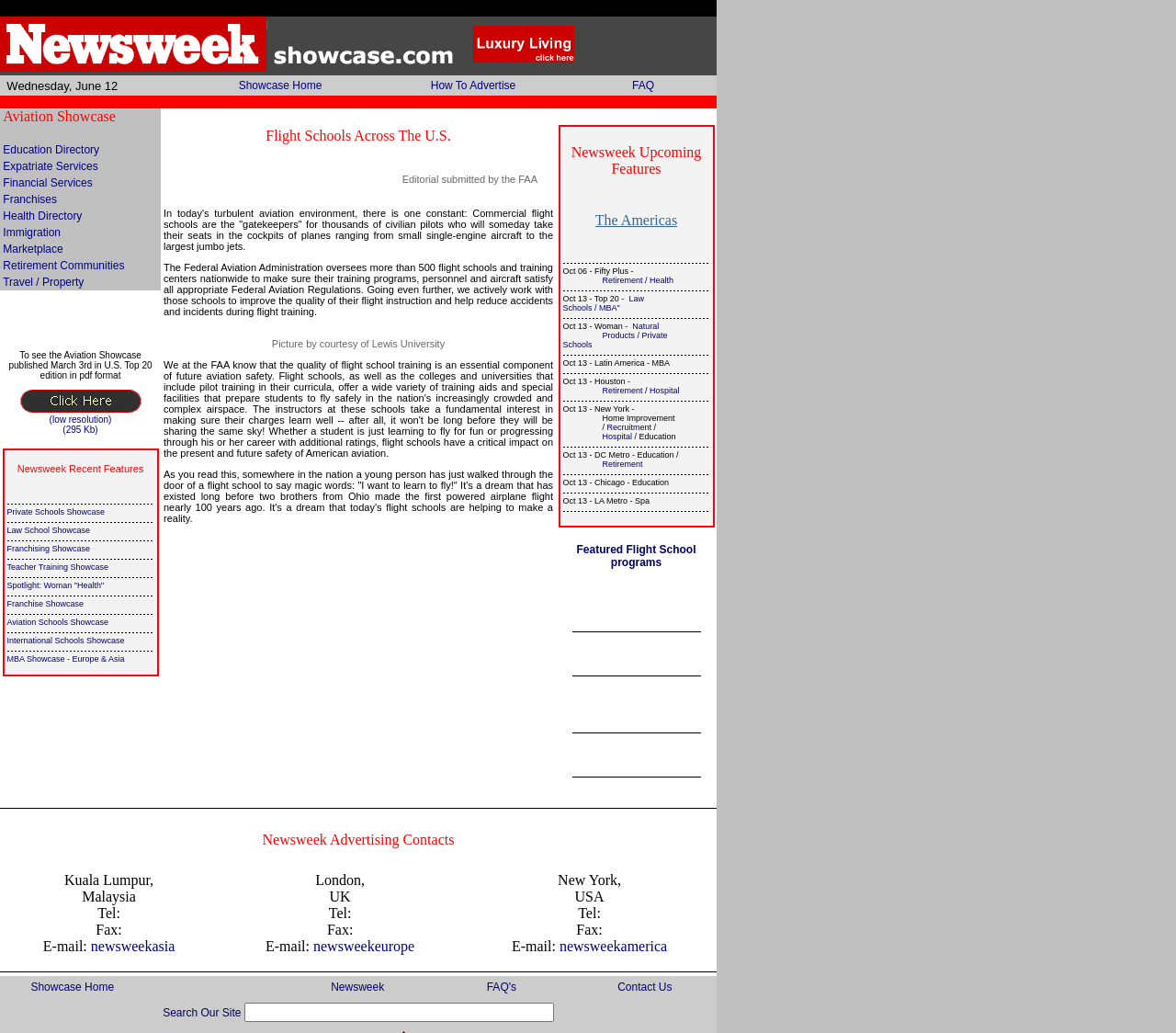Please locate the bounding box coordinates of the element that should be clicked to achieve the given instruction: "Click the DONATE link".

None